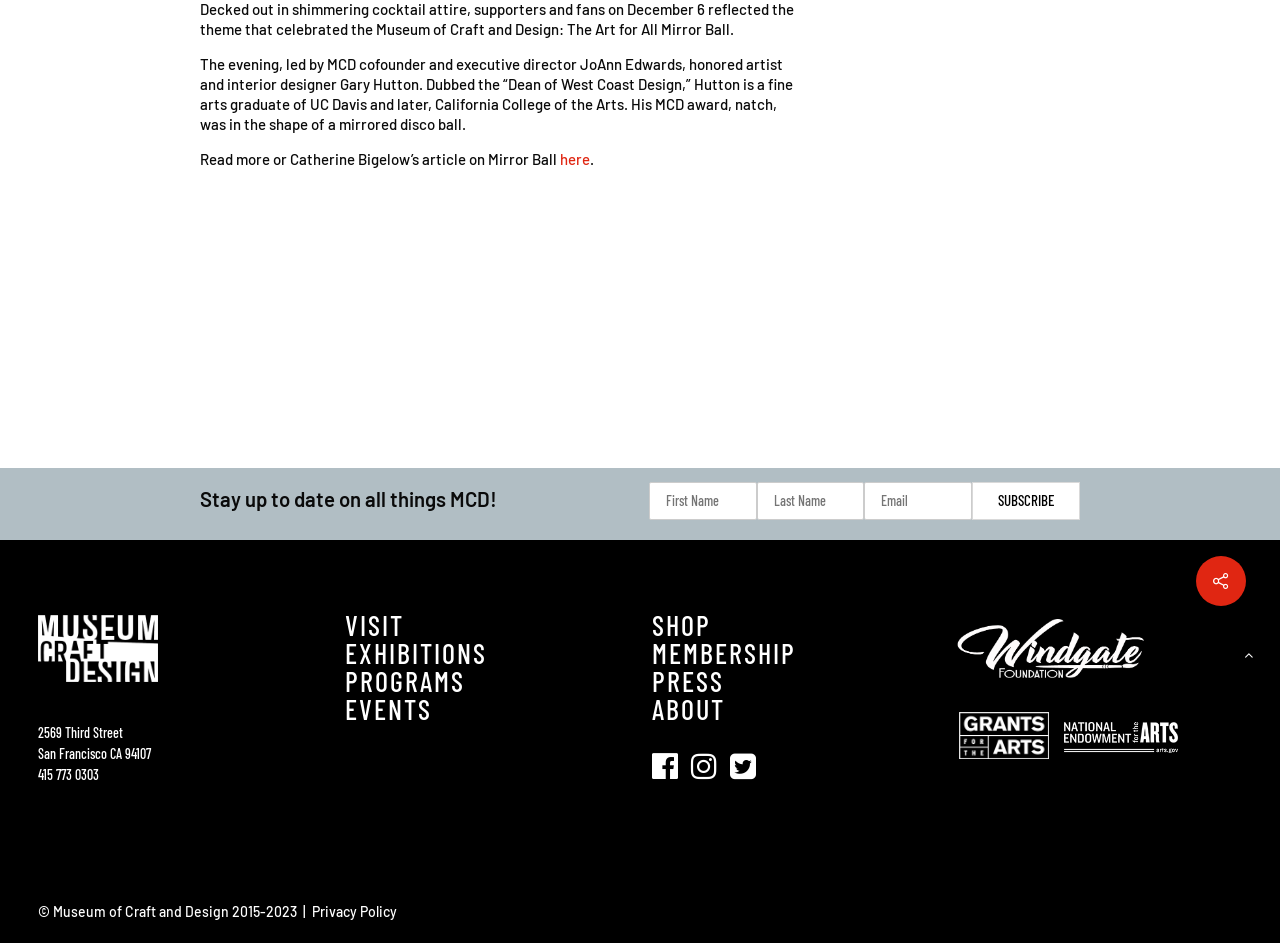Ascertain the bounding box coordinates for the UI element detailed here: "Privacy Policy". The coordinates should be provided as [left, top, right, bottom] with each value being a float between 0 and 1.

[0.244, 0.958, 0.31, 0.976]